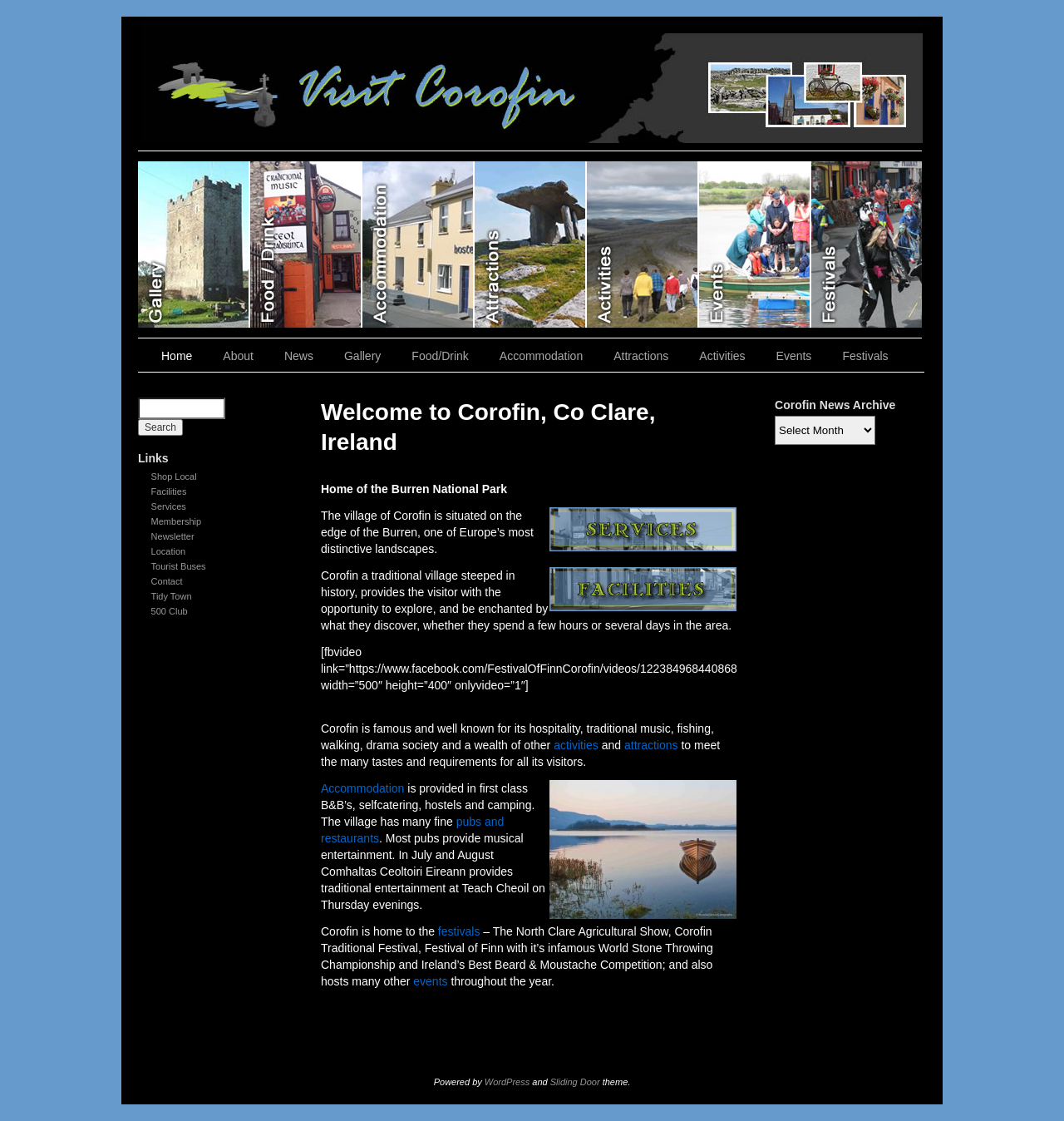Based on the image, provide a detailed and complete answer to the question: 
What is the name of the village?

Based on the webpage content, specifically the heading 'Welcome to Corofin, Co Clare, Ireland', I can infer that the name of the village is Corofin.